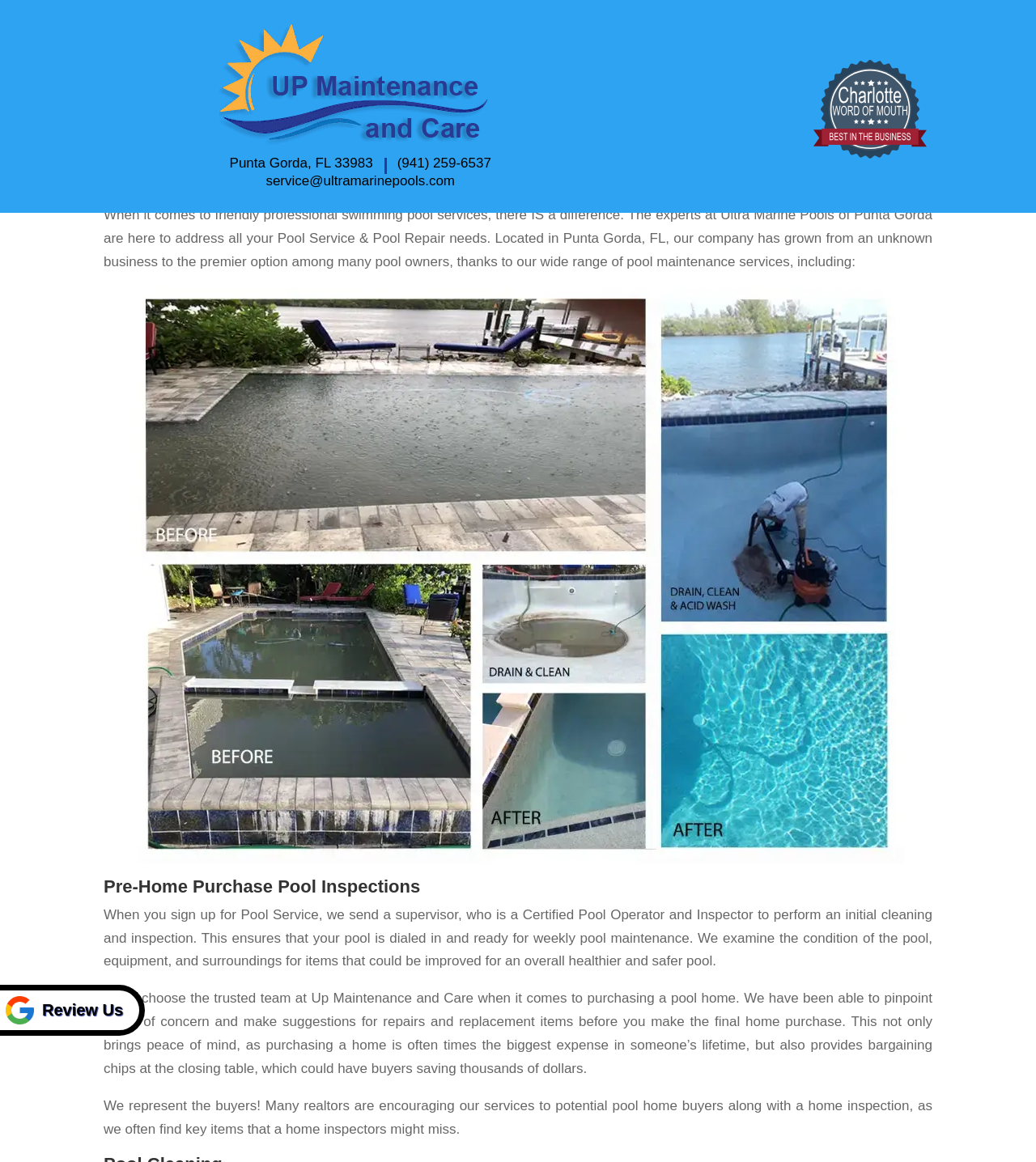Determine the bounding box coordinates of the clickable region to follow the instruction: "Send an email to the service address".

[0.201, 0.149, 0.383, 0.162]